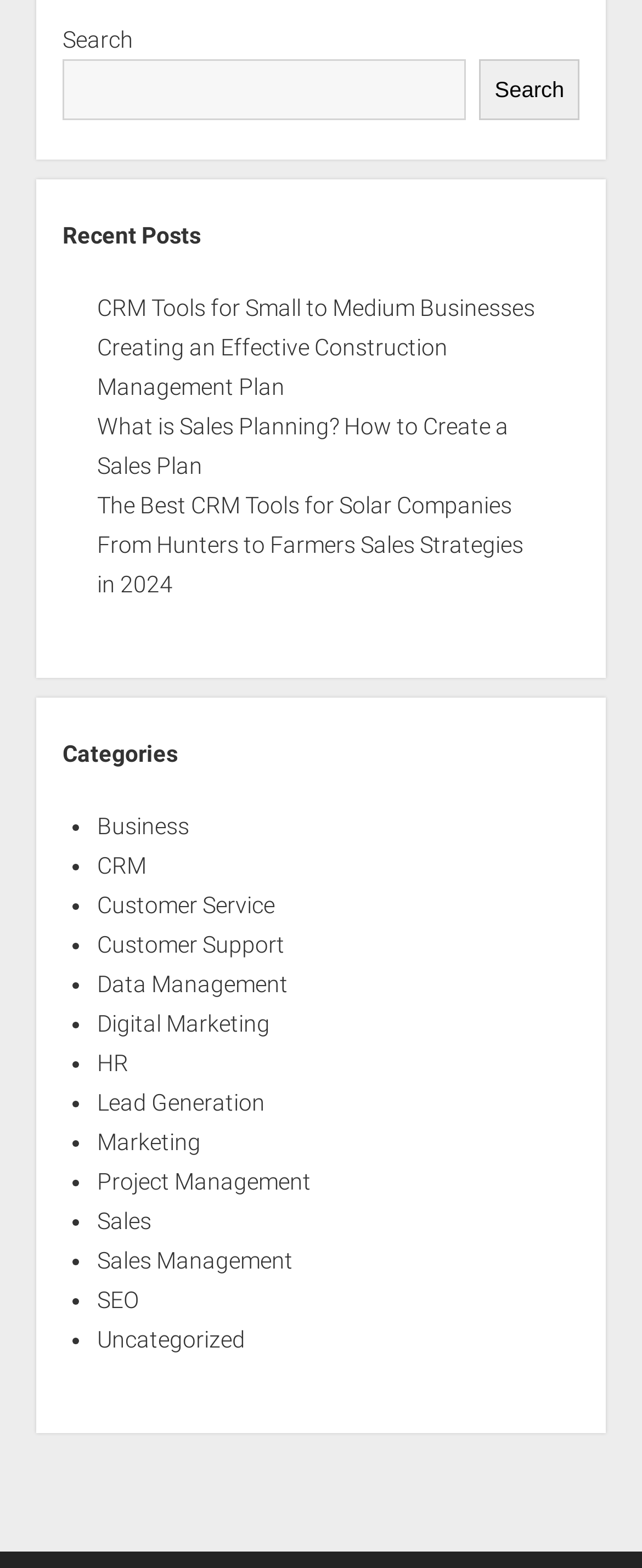What are the categories listed on the webpage?
Kindly answer the question with as much detail as you can.

The categories are listed under the 'Categories' heading, and they include 'Business', 'CRM', 'Customer Service', 'Customer Support', and many others. These categories are likely used to categorize the posts on the webpage.